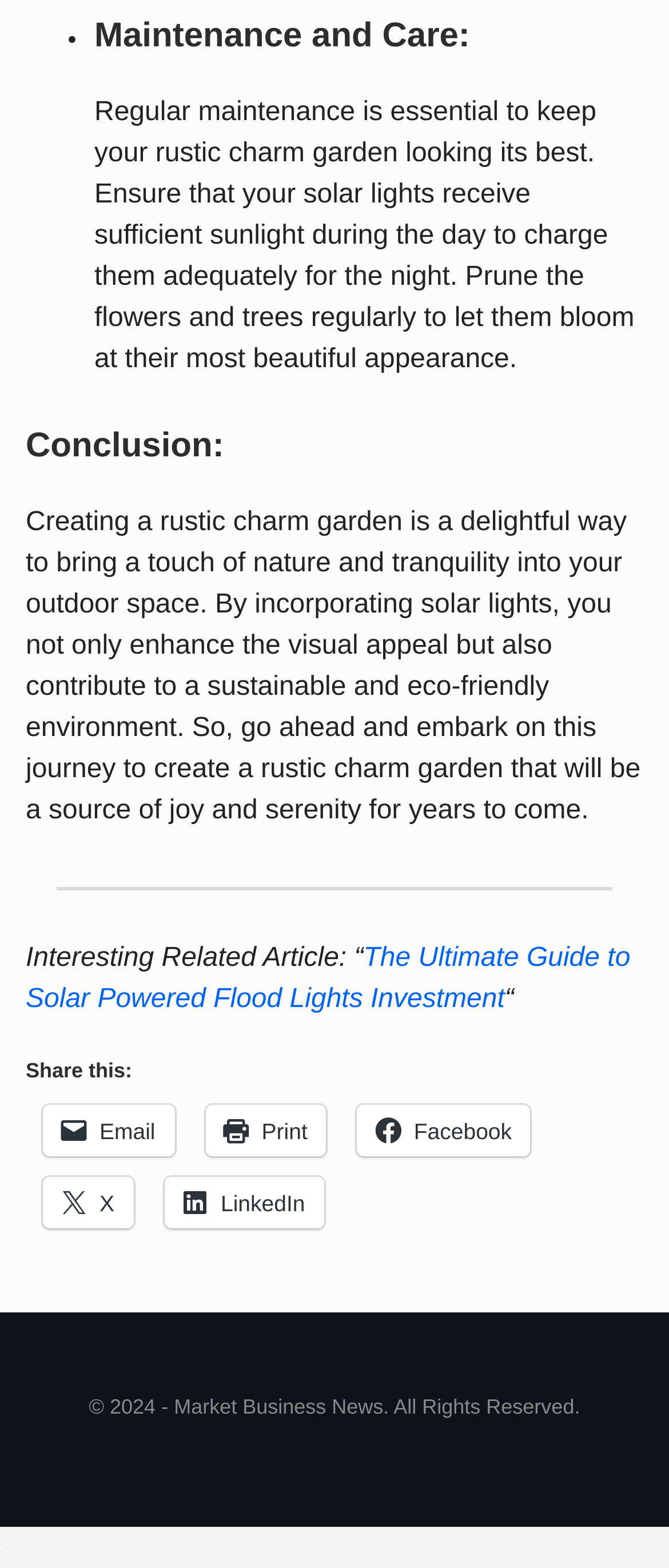What is the purpose of incorporating solar lights in a rustic charm garden?
Using the visual information, reply with a single word or short phrase.

Enhance visual appeal and contribute to sustainability